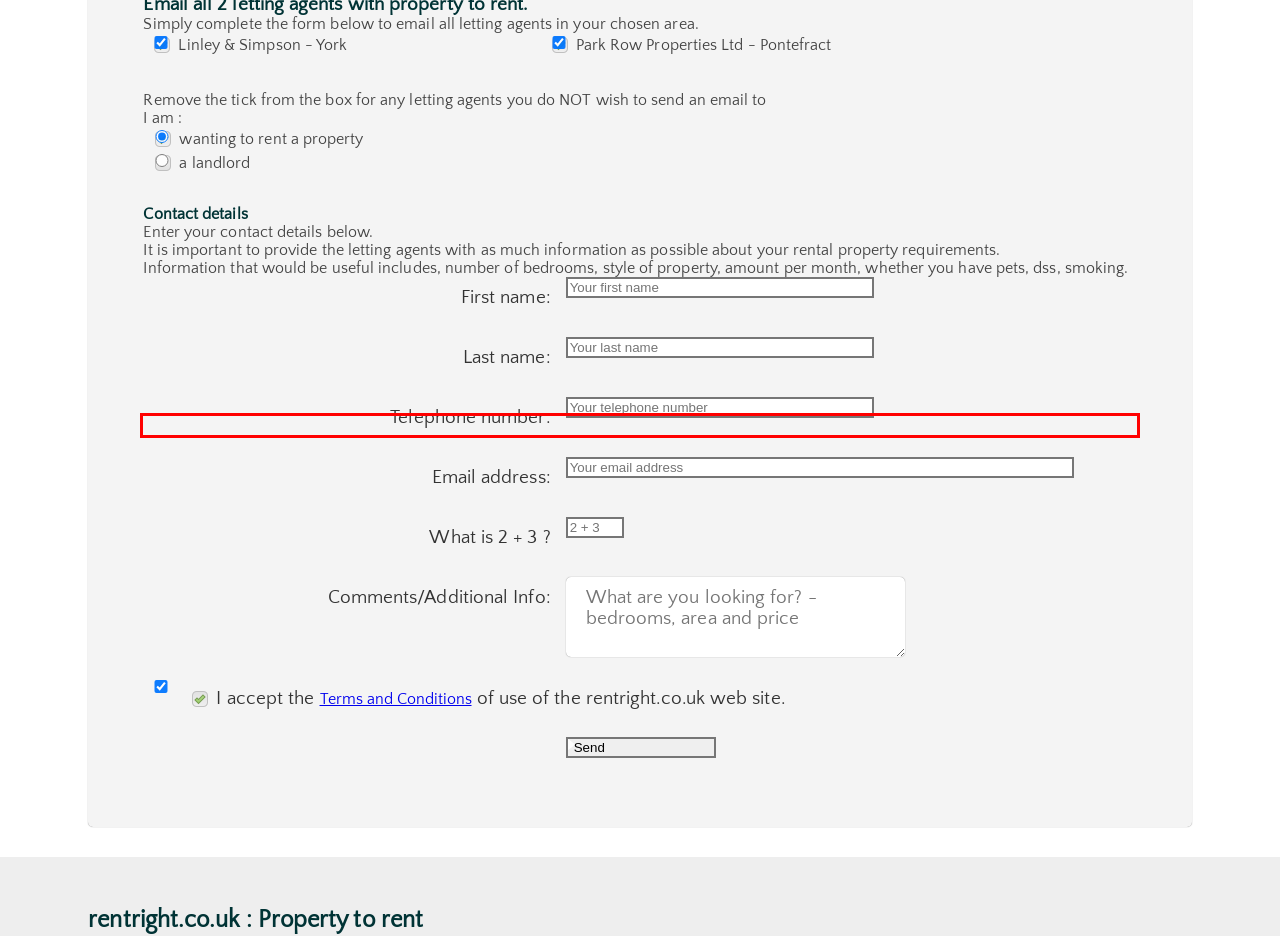Please perform OCR on the text content within the red bounding box that is highlighted in the provided webpage screenshot.

Information that would be useful includes, number of bedrooms, style of property, amount per month, whether you have pets, dss, smoking.